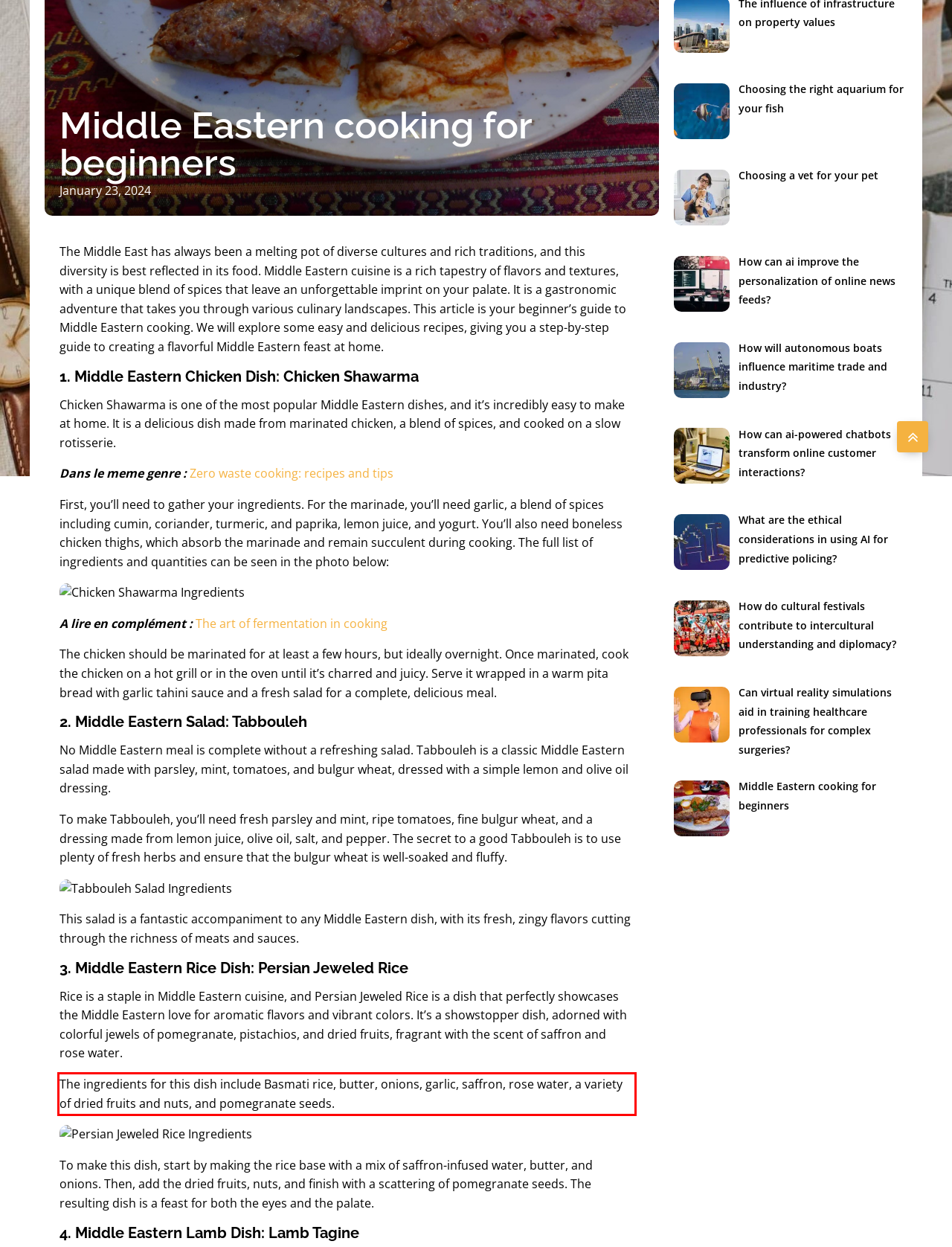Examine the webpage screenshot and use OCR to obtain the text inside the red bounding box.

The ingredients for this dish include Basmati rice, butter, onions, garlic, saffron, rose water, a variety of dried fruits and nuts, and pomegranate seeds.